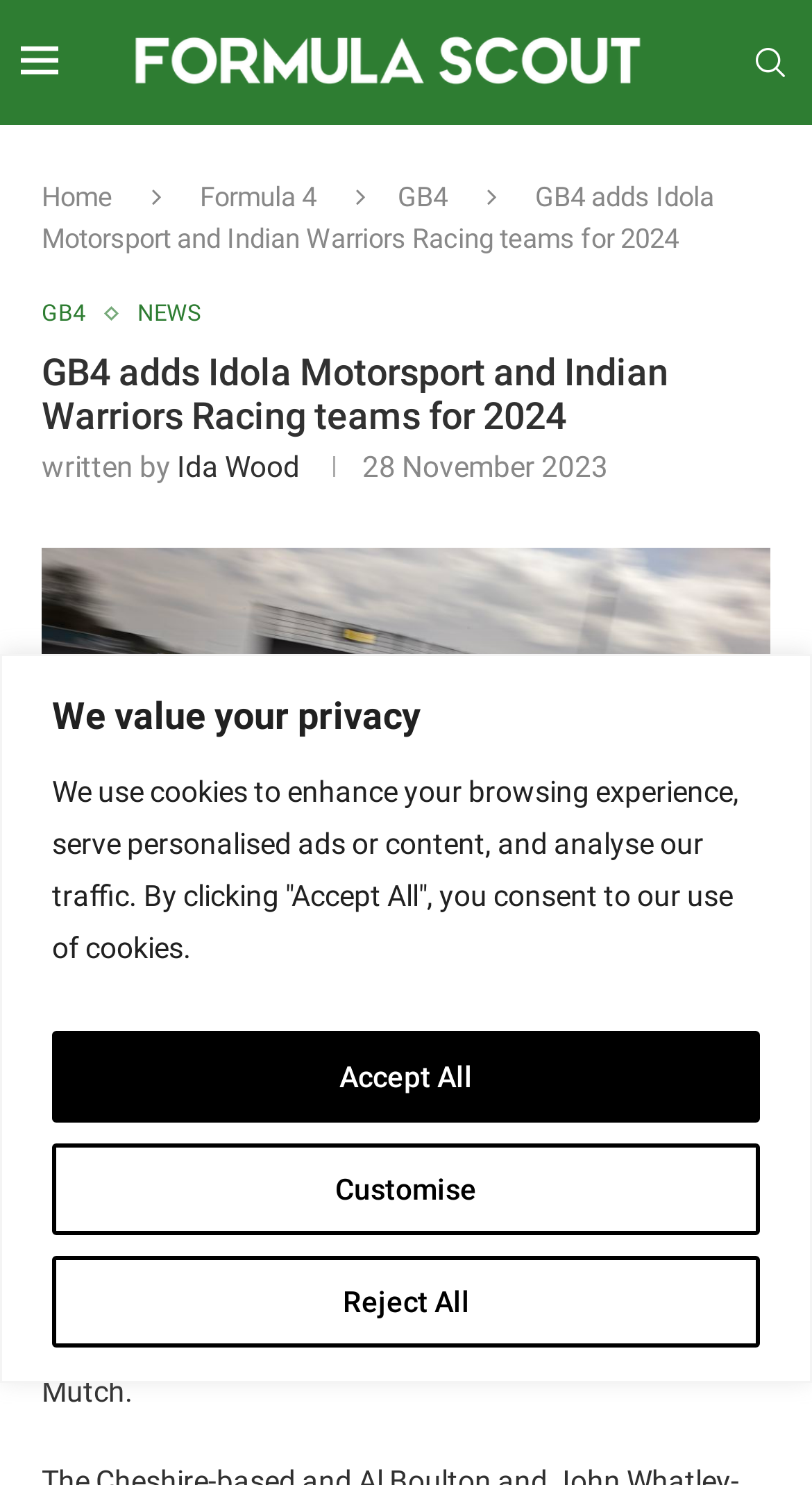Please identify the bounding box coordinates of the element's region that I should click in order to complete the following instruction: "go to home page". The bounding box coordinates consist of four float numbers between 0 and 1, i.e., [left, top, right, bottom].

[0.051, 0.122, 0.138, 0.143]